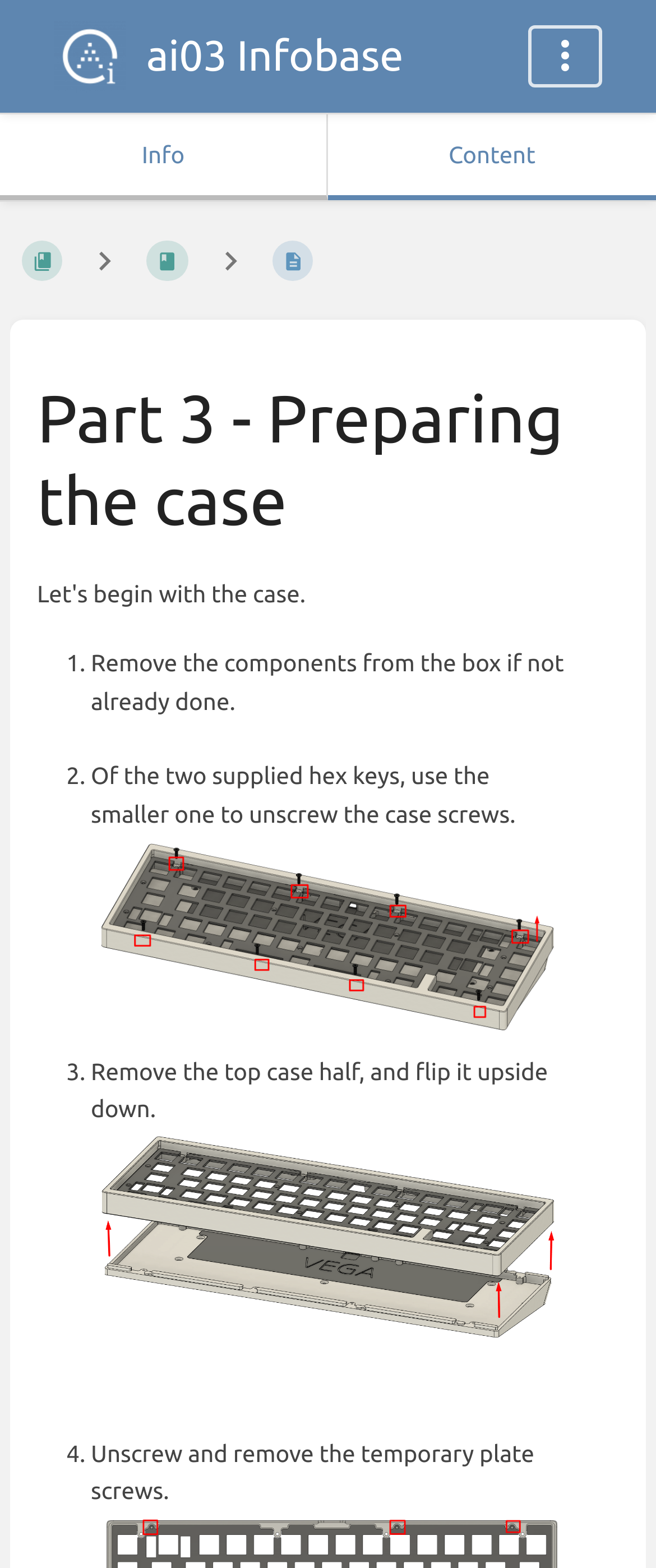How many images are there in the webpage? Based on the screenshot, please respond with a single word or phrase.

2